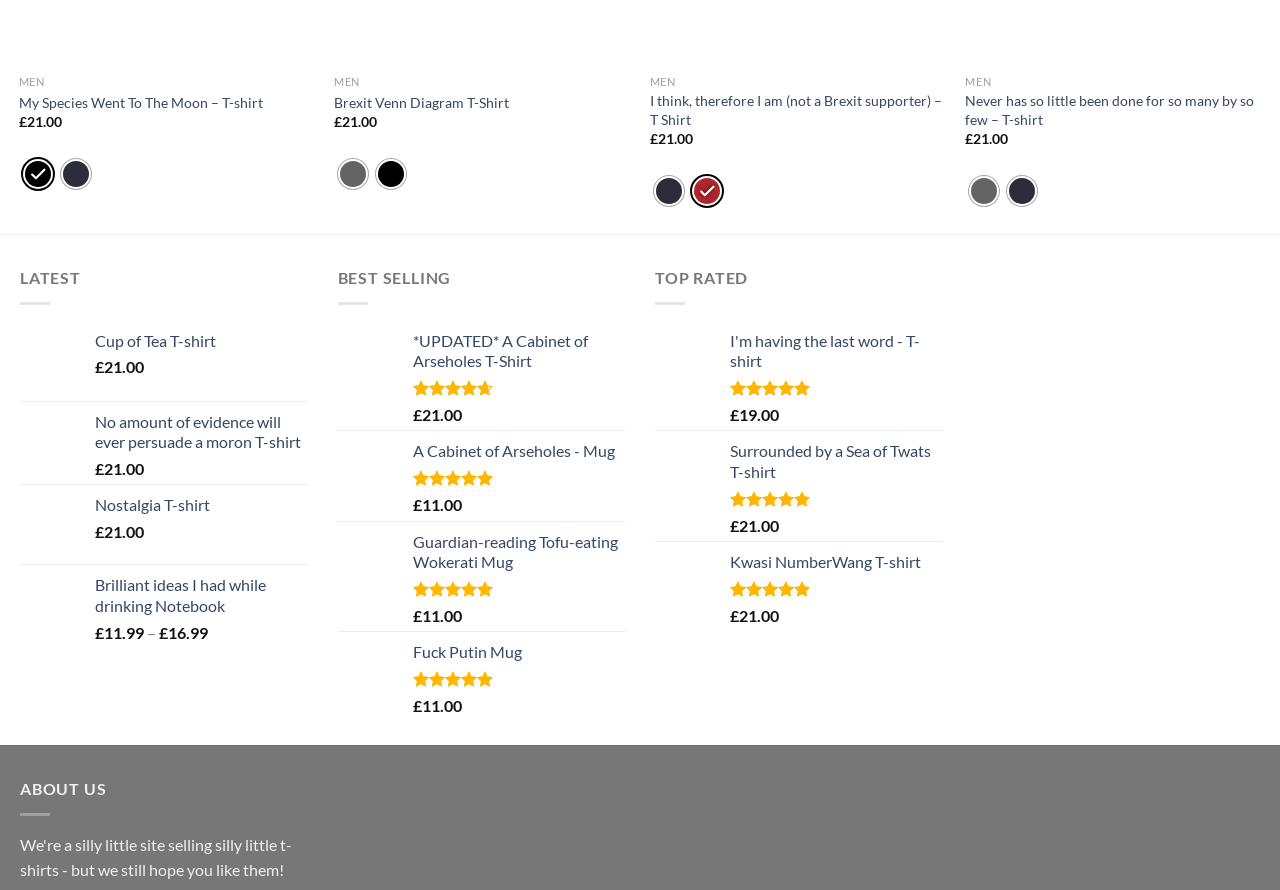What is the price of the 'My Species Went To The Moon – T-shirt'?
By examining the image, provide a one-word or phrase answer.

£21.00